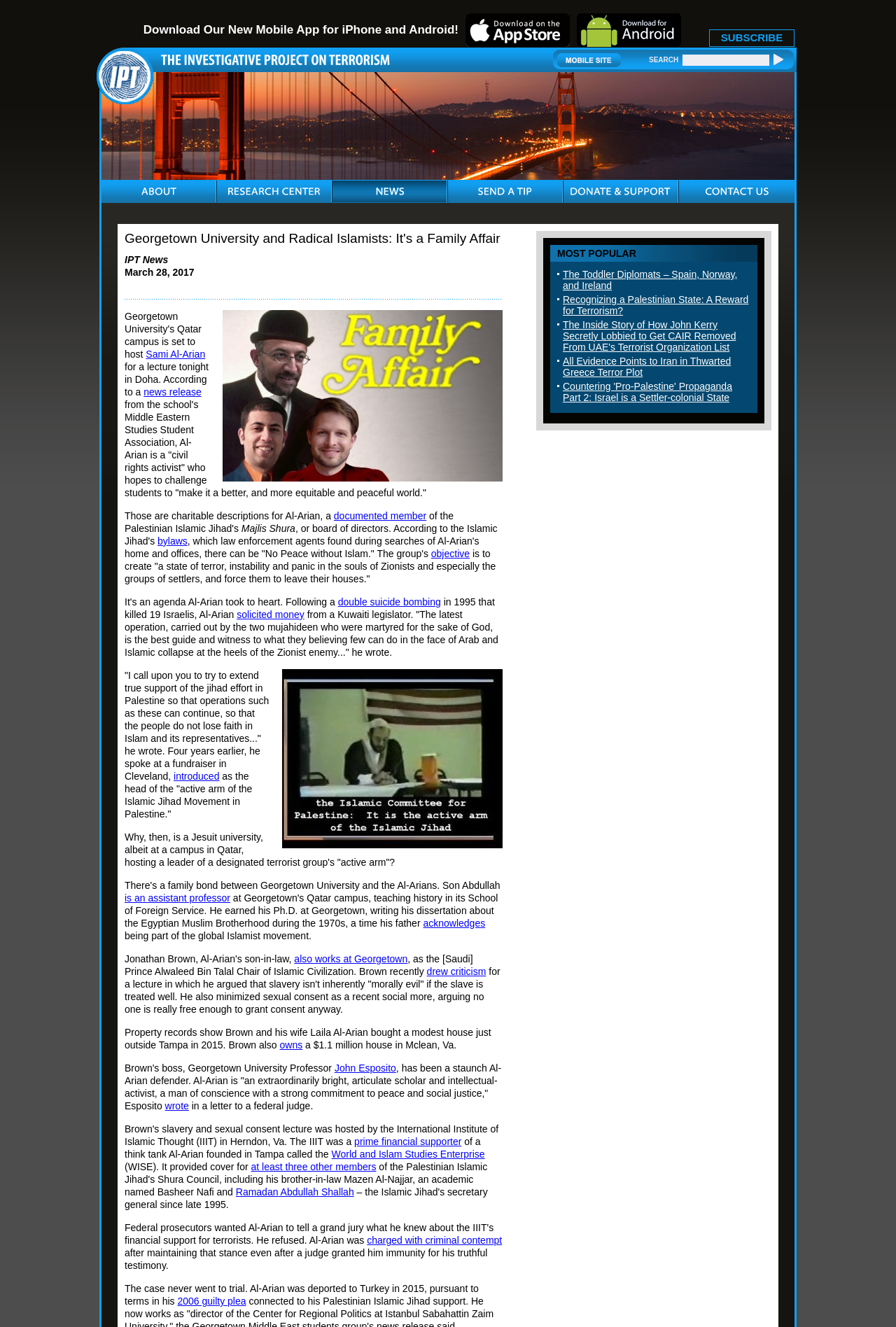Answer this question in one word or a short phrase: What is the name of the organization founded by Sami Al-Arian?

World and Islam Studies Enterprise